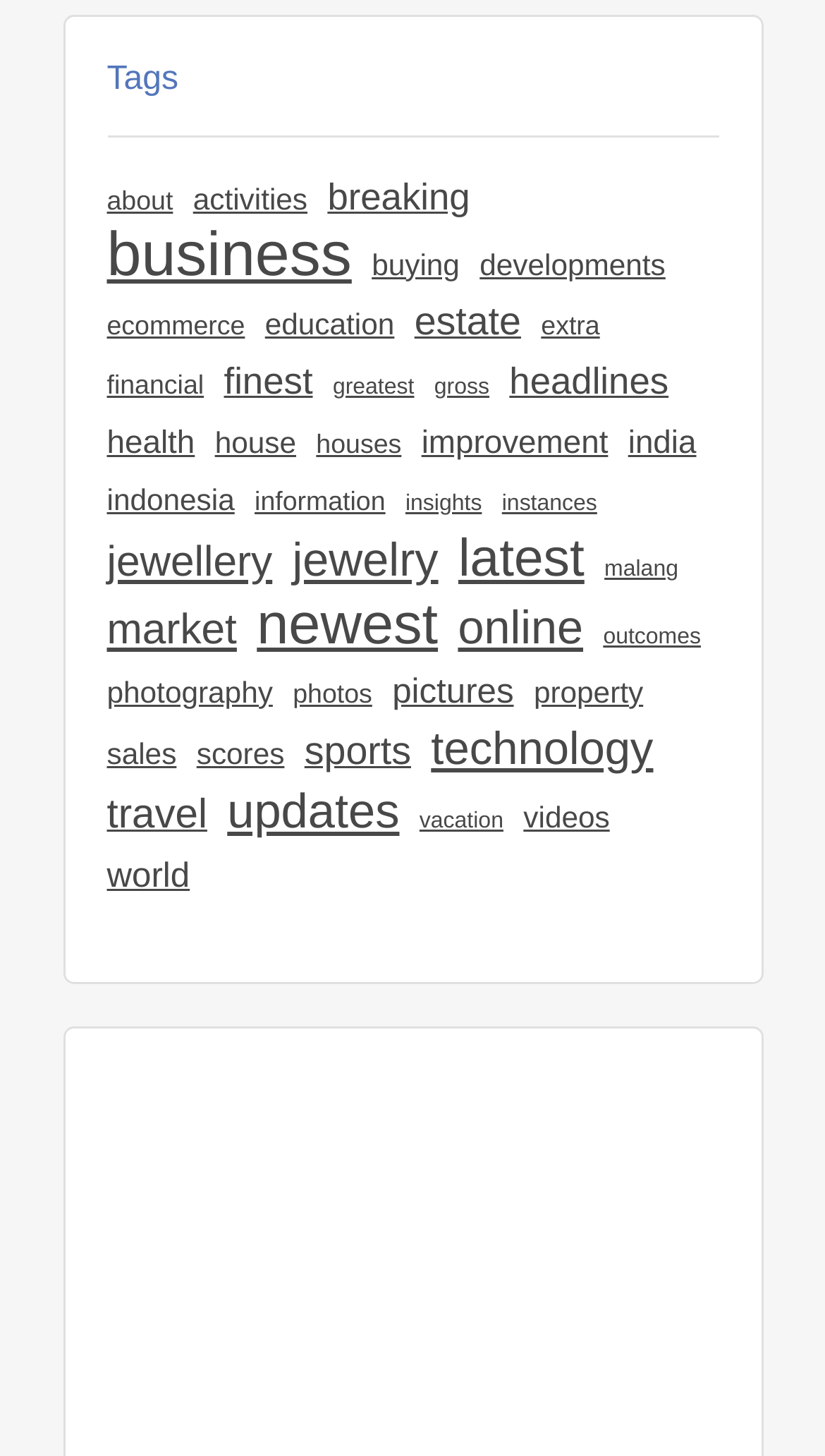Kindly determine the bounding box coordinates of the area that needs to be clicked to fulfill this instruction: "Read 'technology' news".

[0.522, 0.495, 0.792, 0.533]